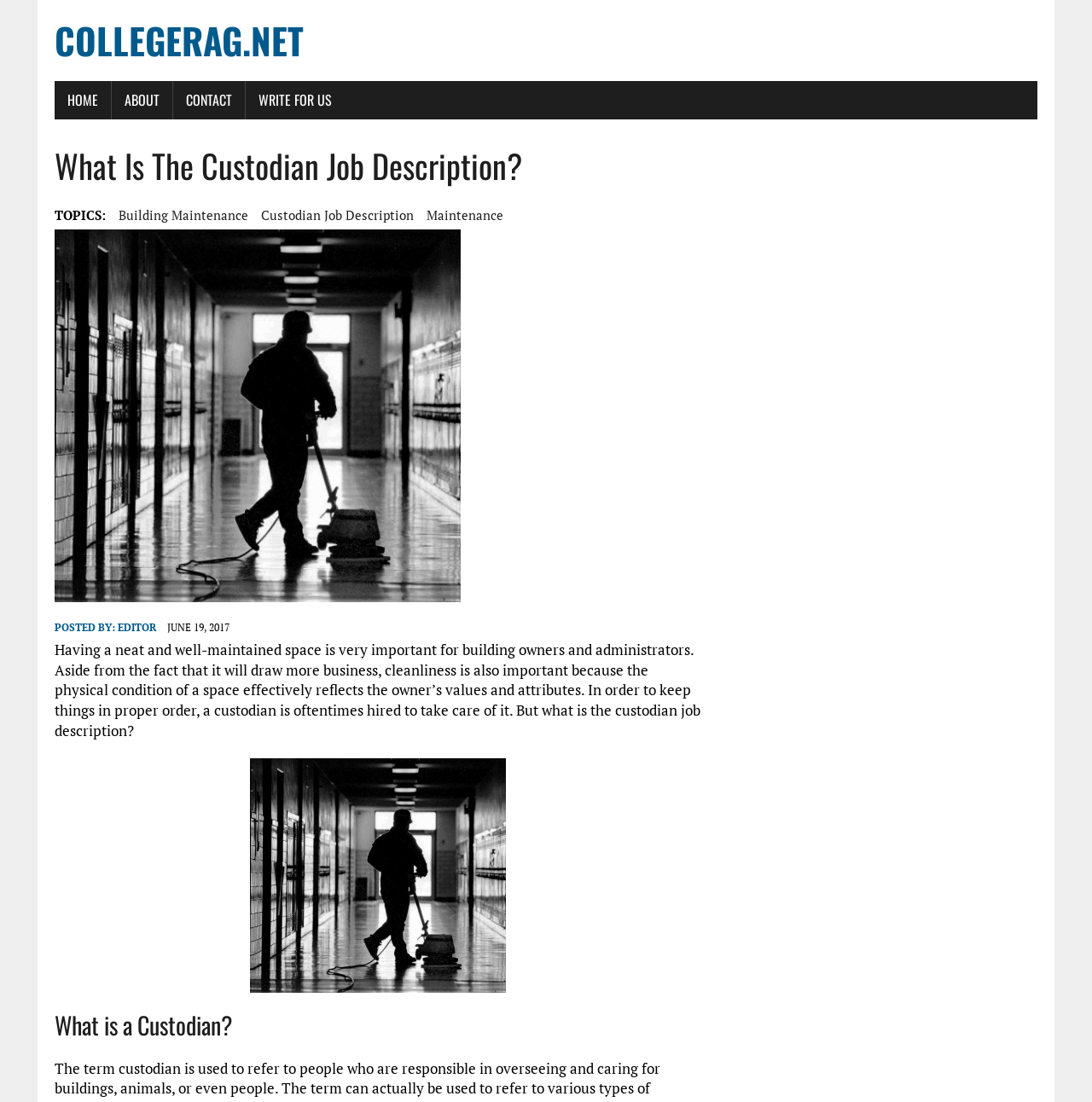What is the main topic of this webpage?
Observe the image and answer the question with a one-word or short phrase response.

Custodian Job Description